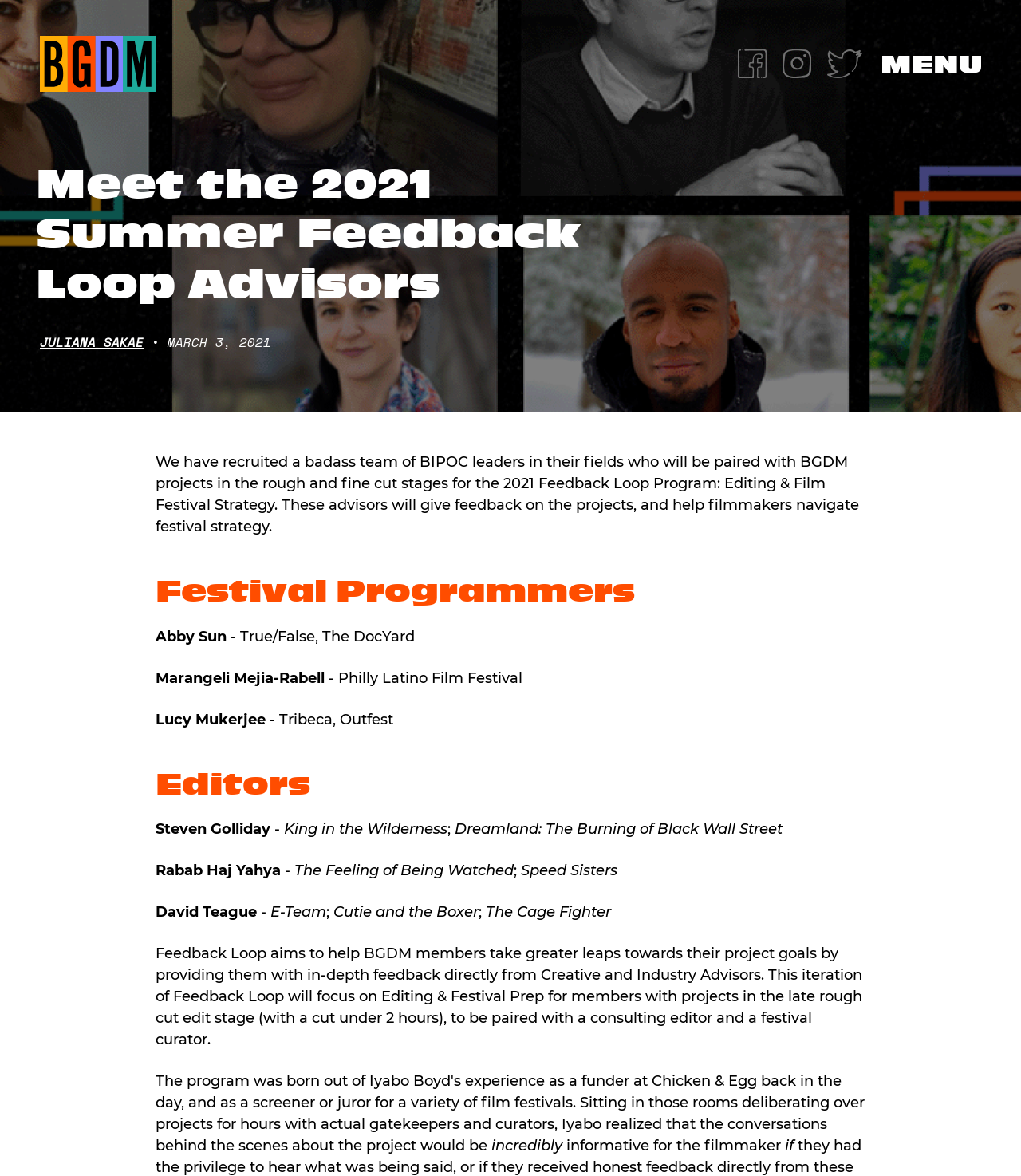Give a short answer to this question using one word or a phrase:
What is the purpose of the Feedback Loop program?

To help filmmakers with project goals